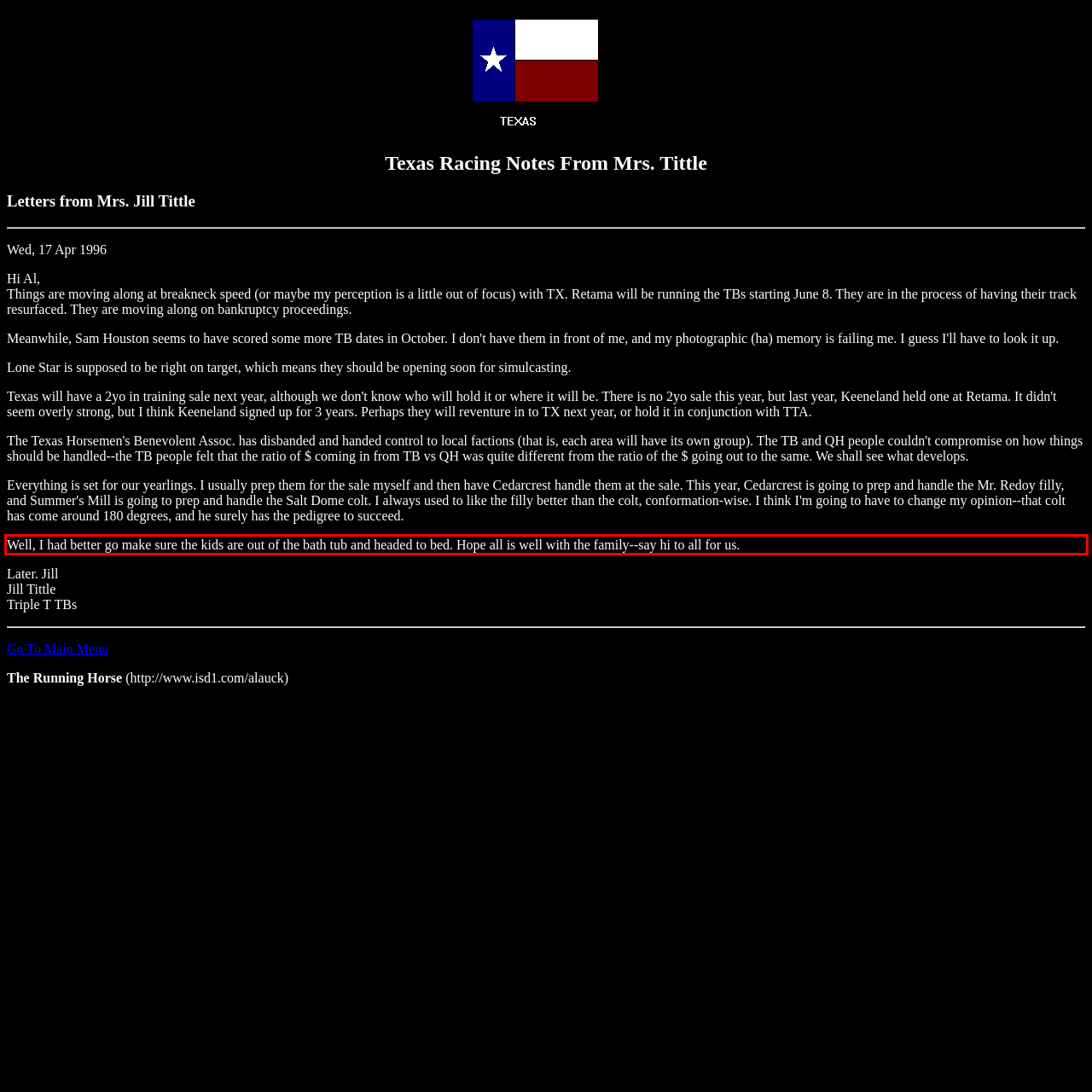With the given screenshot of a webpage, locate the red rectangle bounding box and extract the text content using OCR.

Well, I had better go make sure the kids are out of the bath tub and headed to bed. Hope all is well with the family--say hi to all for us.